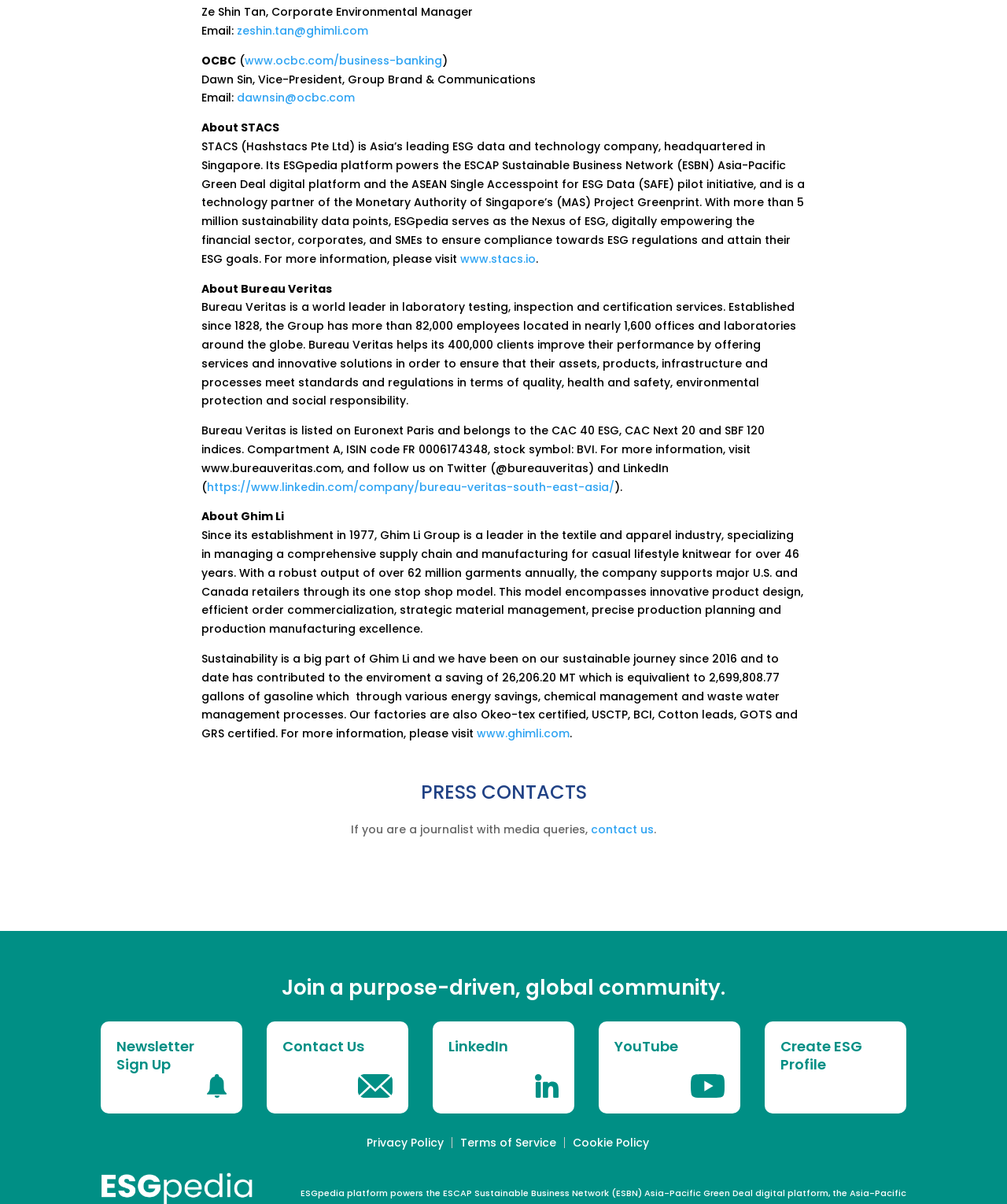Can you pinpoint the bounding box coordinates for the clickable element required for this instruction: "Email Ze Shin Tan"? The coordinates should be four float numbers between 0 and 1, i.e., [left, top, right, bottom].

[0.235, 0.019, 0.366, 0.032]